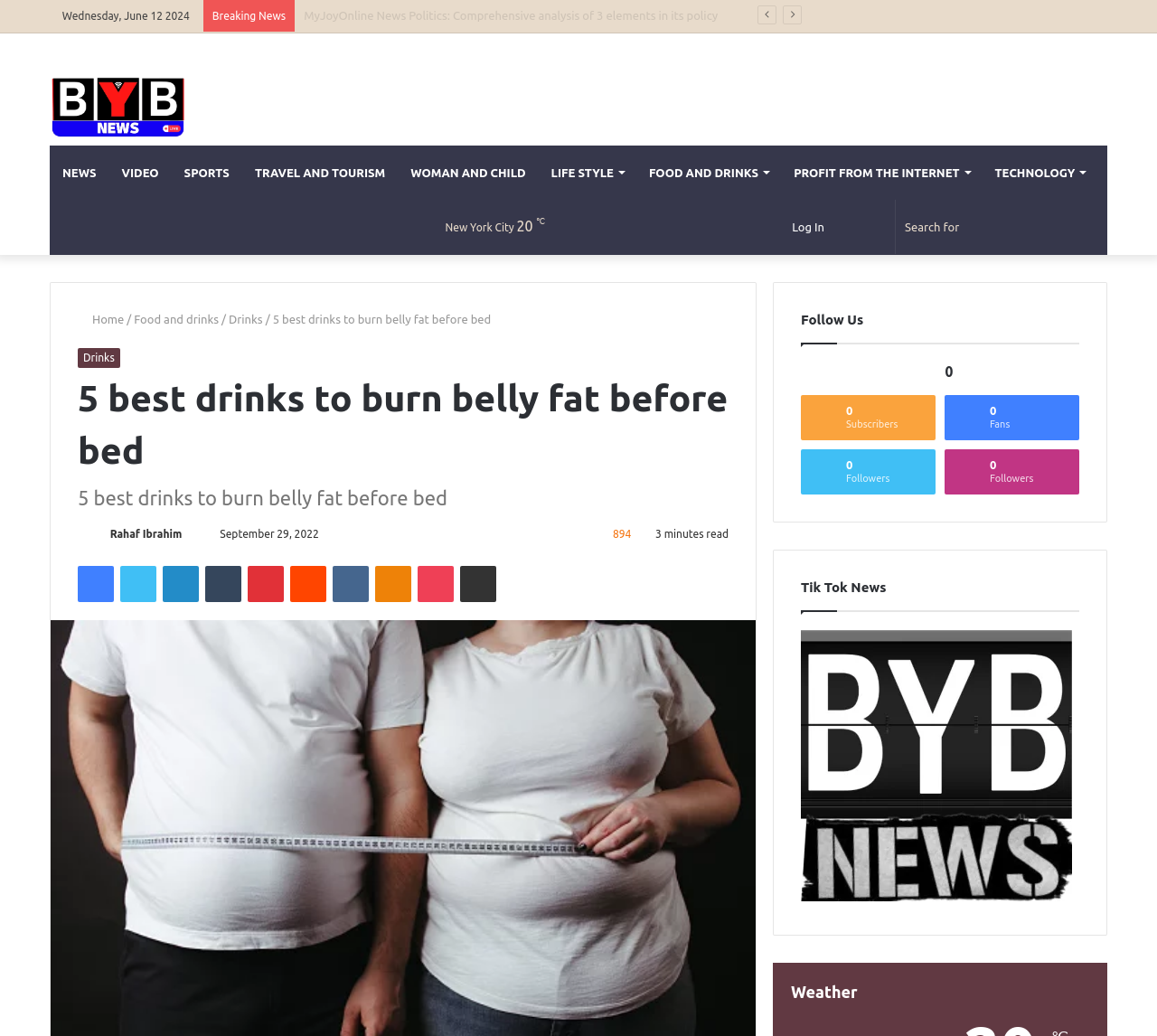What is the current date?
Could you answer the question with a detailed and thorough explanation?

I found the current date by looking at the top navigation bar, where it is displayed as 'Wednesday, June 12 2024'.